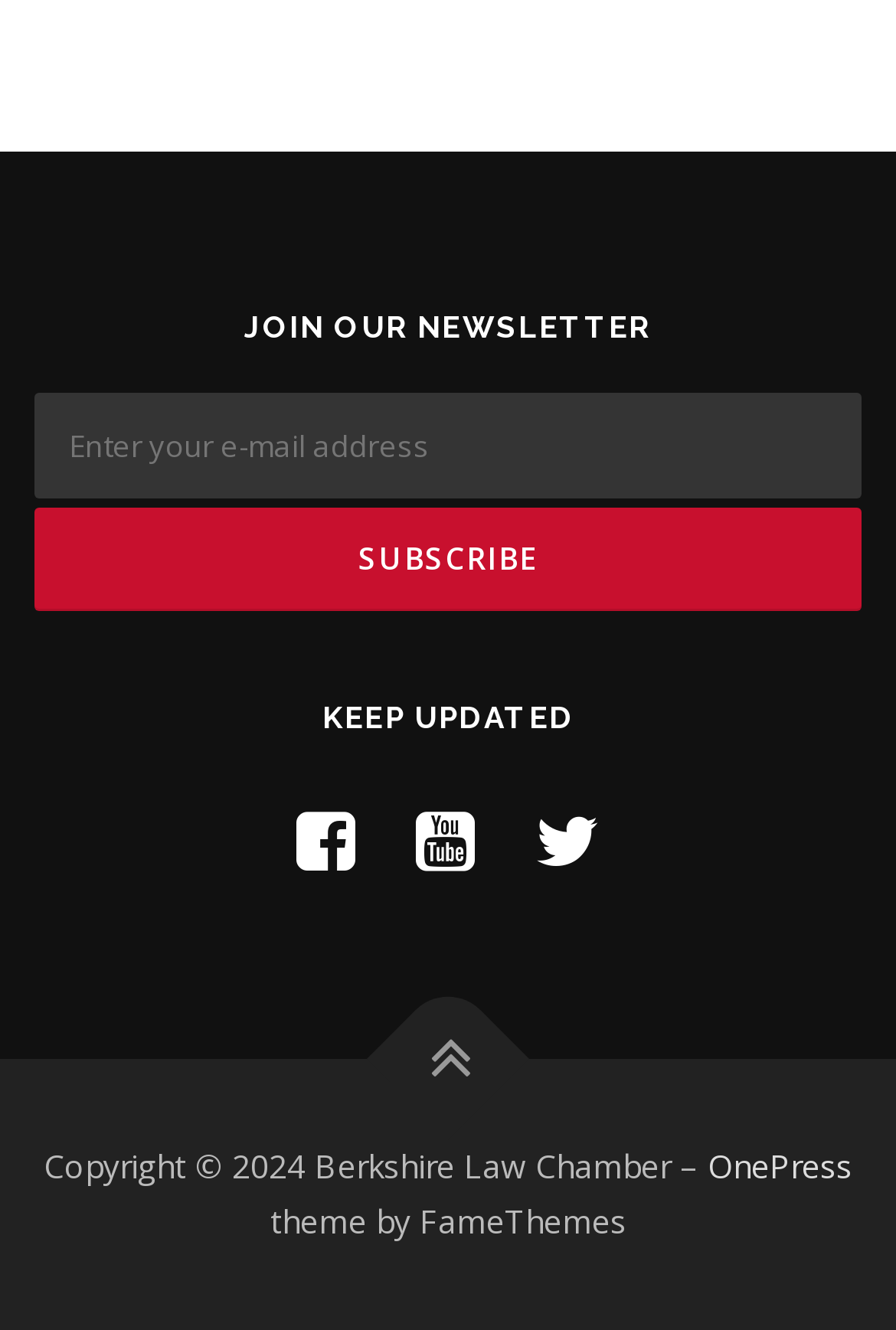Please answer the following question using a single word or phrase: 
What is the organization's name?

Berkshire Law Chamber